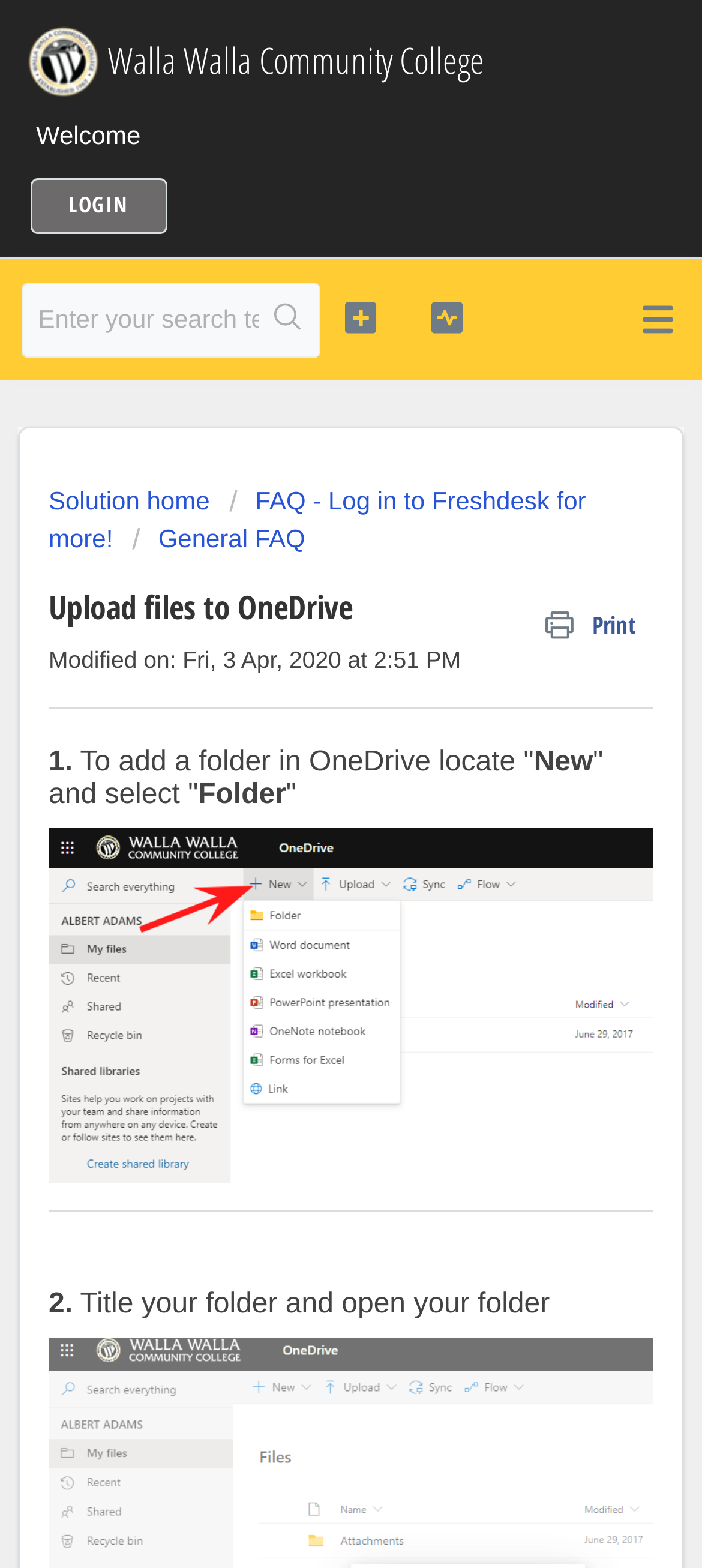Identify the coordinates of the bounding box for the element that must be clicked to accomplish the instruction: "Download a file".

[0.364, 0.338, 0.446, 0.375]